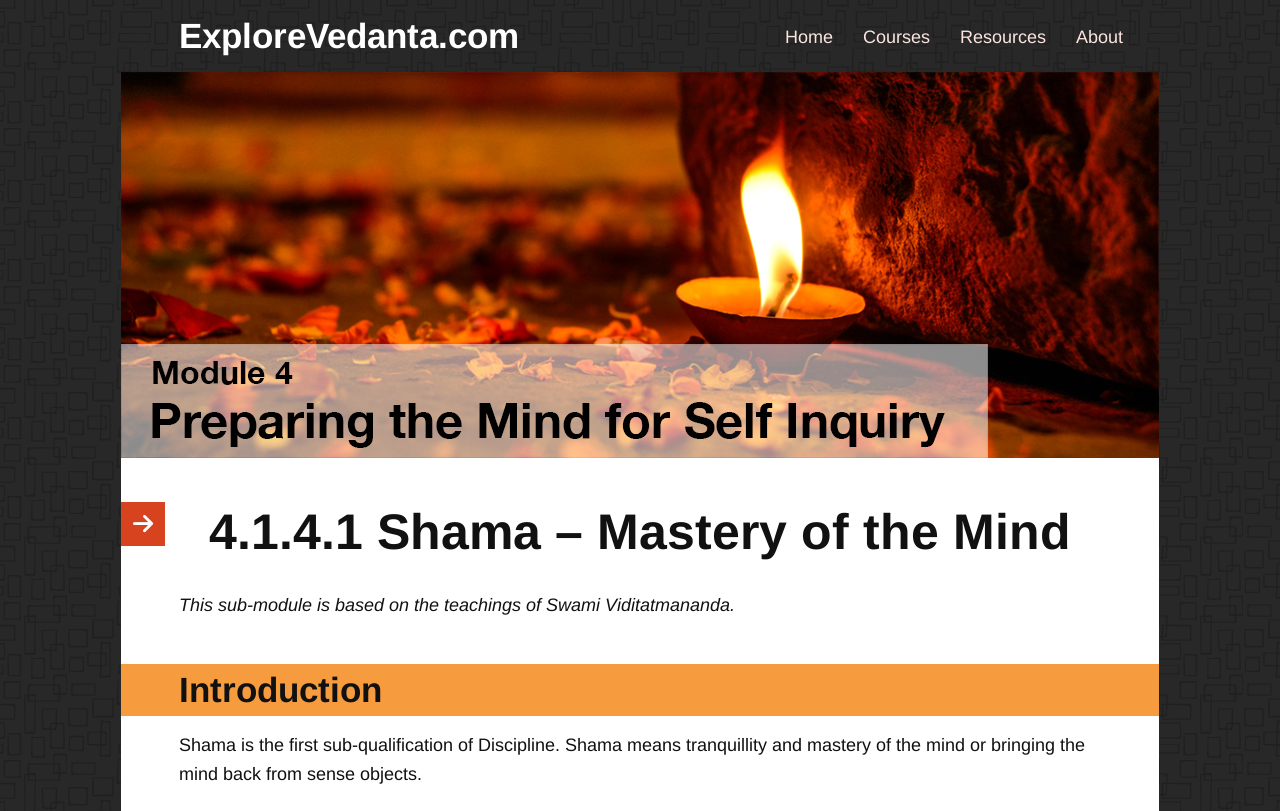What is the topic of this sub-module?
Refer to the screenshot and deliver a thorough answer to the question presented.

I found the topic by reading the heading '4.1.4.1 Shama – Mastery of the Mind' and the subsequent text that explains what Shama means.